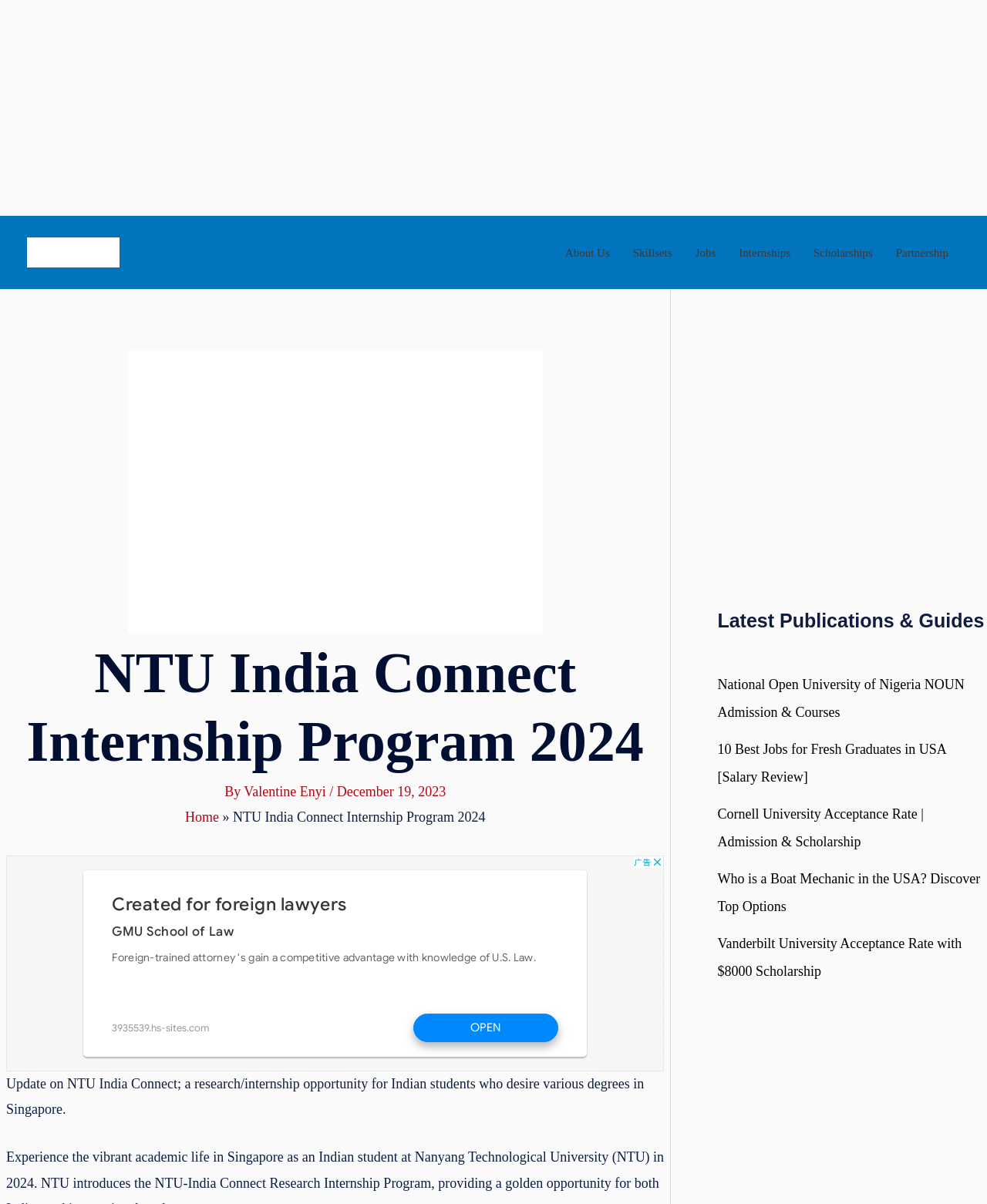Create an elaborate caption for the webpage.

The webpage is about the NTU India Connect Internship Program 2024, which offers research and internship opportunities for Indian students pursuing various degrees in Singapore. 

At the top of the page, there is an advertisement iframe. Below it, there is a link to "Jobreaders Academy" accompanied by an image of the same name. To the right of this link, there is a navigation menu with links to "About Us", "Skillsets", "Jobs", "Internships", "Scholarships", and "Partnership".

Below the navigation menu, there is a header section with an image related to NTU India Connect research internship. The header section also contains the title "NTU India Connect Internship Program 2024" and information about the author, "Valentine Enyi", and the date "December 19, 2023". 

Under the header section, there is a breadcrumbs navigation menu with links to "Home" and the current page. Below the breadcrumbs menu, there is another advertisement iframe.

The main content of the page is a paragraph that updates on NTU India Connect, a research/internship opportunity for Indian students who desire various degrees in Singapore.

To the right of the main content, there are three complementary sections. The first section contains an advertisement iframe. The second section has a heading "Latest Publications & Guides". The third section contains five links to various articles, including "National Open University of Nigeria NOUN Admission & Courses", "10 Best Jobs for Fresh Graduates in USA [Salary Review]", "Cornell University Acceptance Rate | Admission & Scholarship", "Who is a Boat Mechanic in the USA? Discover Top Options", and "Vanderbilt University Acceptance Rate with $8000 Scholarship".